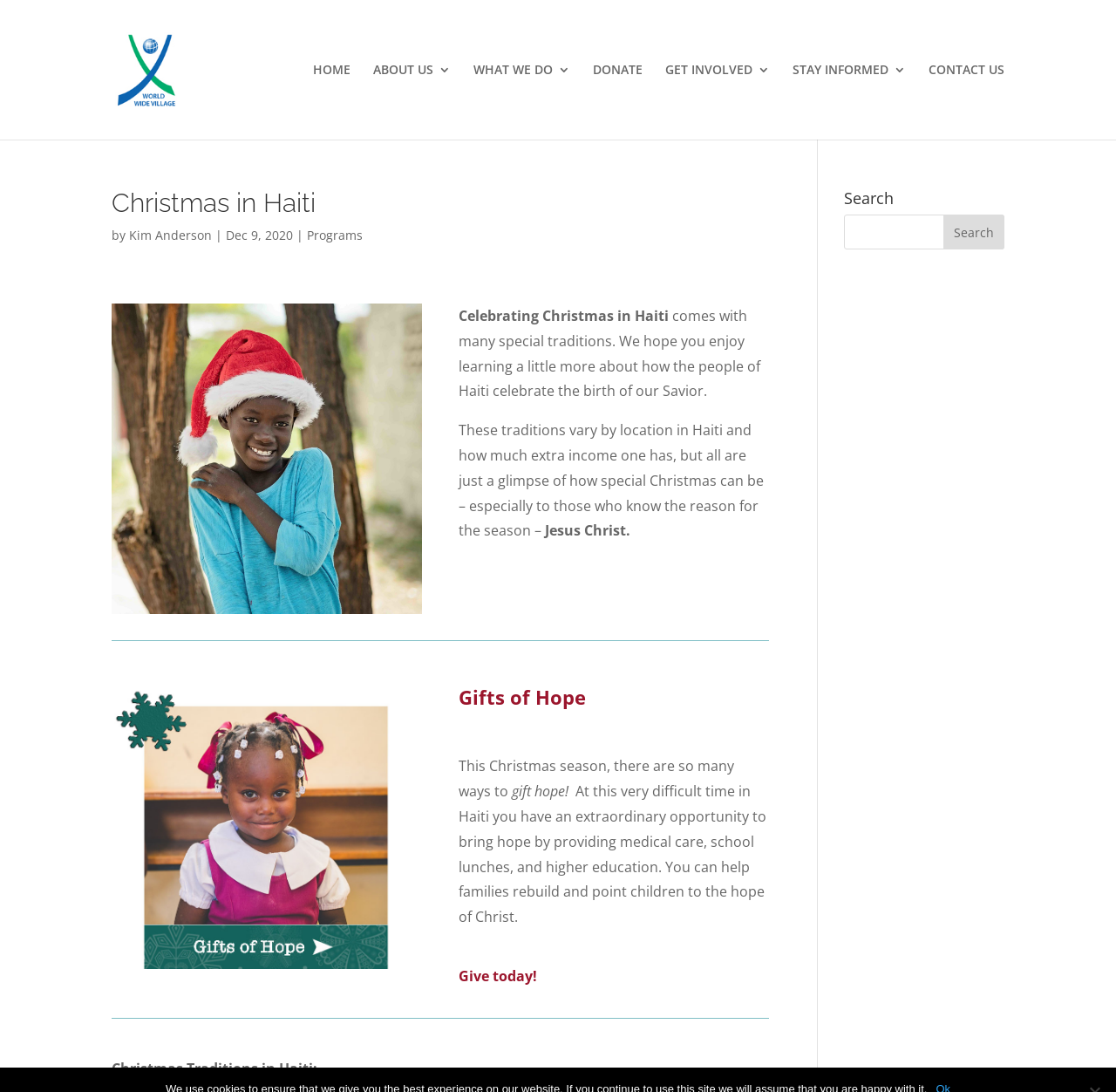Using the provided element description: "alt="World Wide Village"", determine the bounding box coordinates of the corresponding UI element in the screenshot.

[0.103, 0.055, 0.162, 0.07]